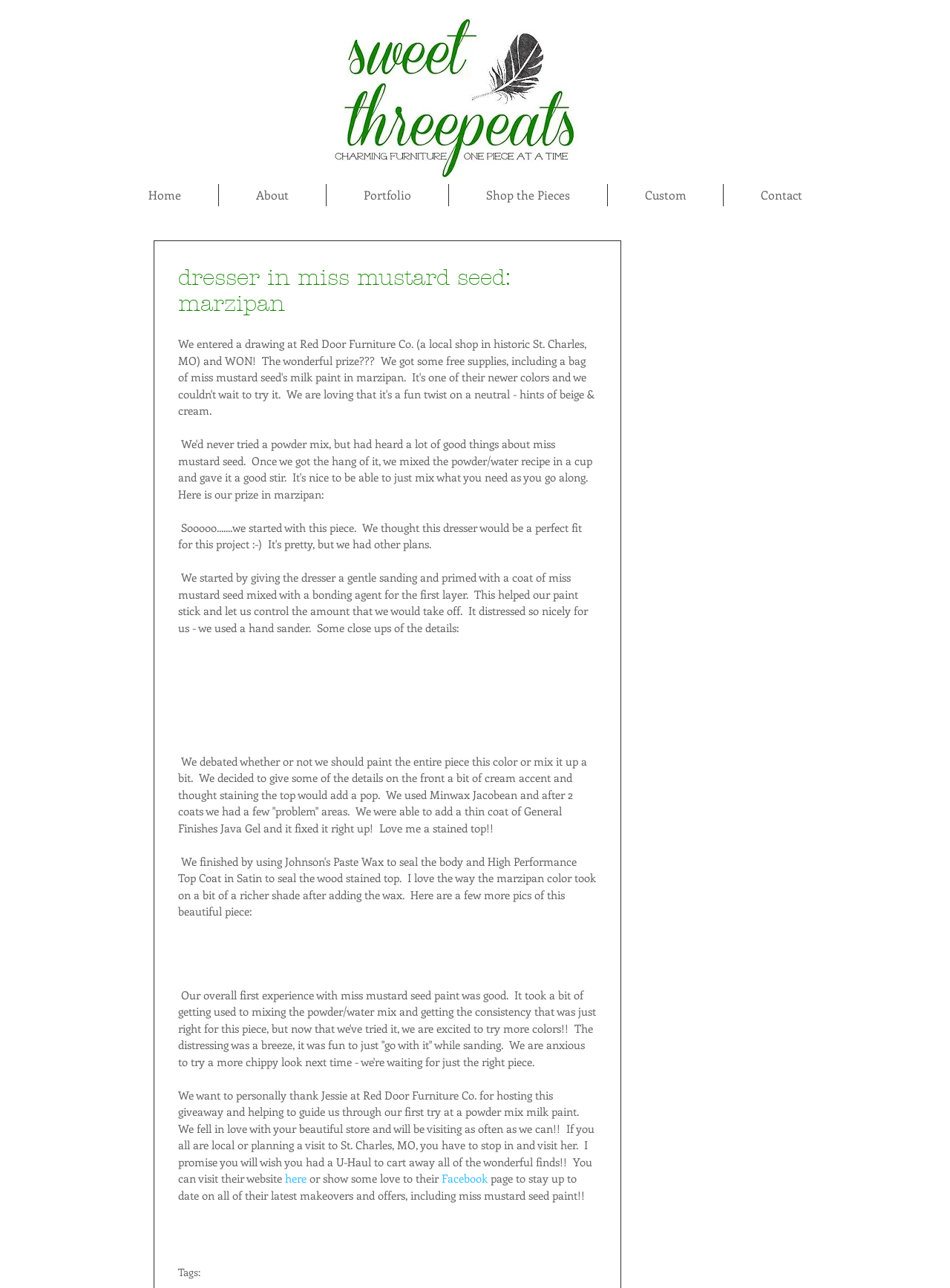Locate the bounding box coordinates of the area you need to click to fulfill this instruction: 'Check out the 'Shop the Pieces''. The coordinates must be in the form of four float numbers ranging from 0 to 1: [left, top, right, bottom].

[0.473, 0.143, 0.639, 0.16]